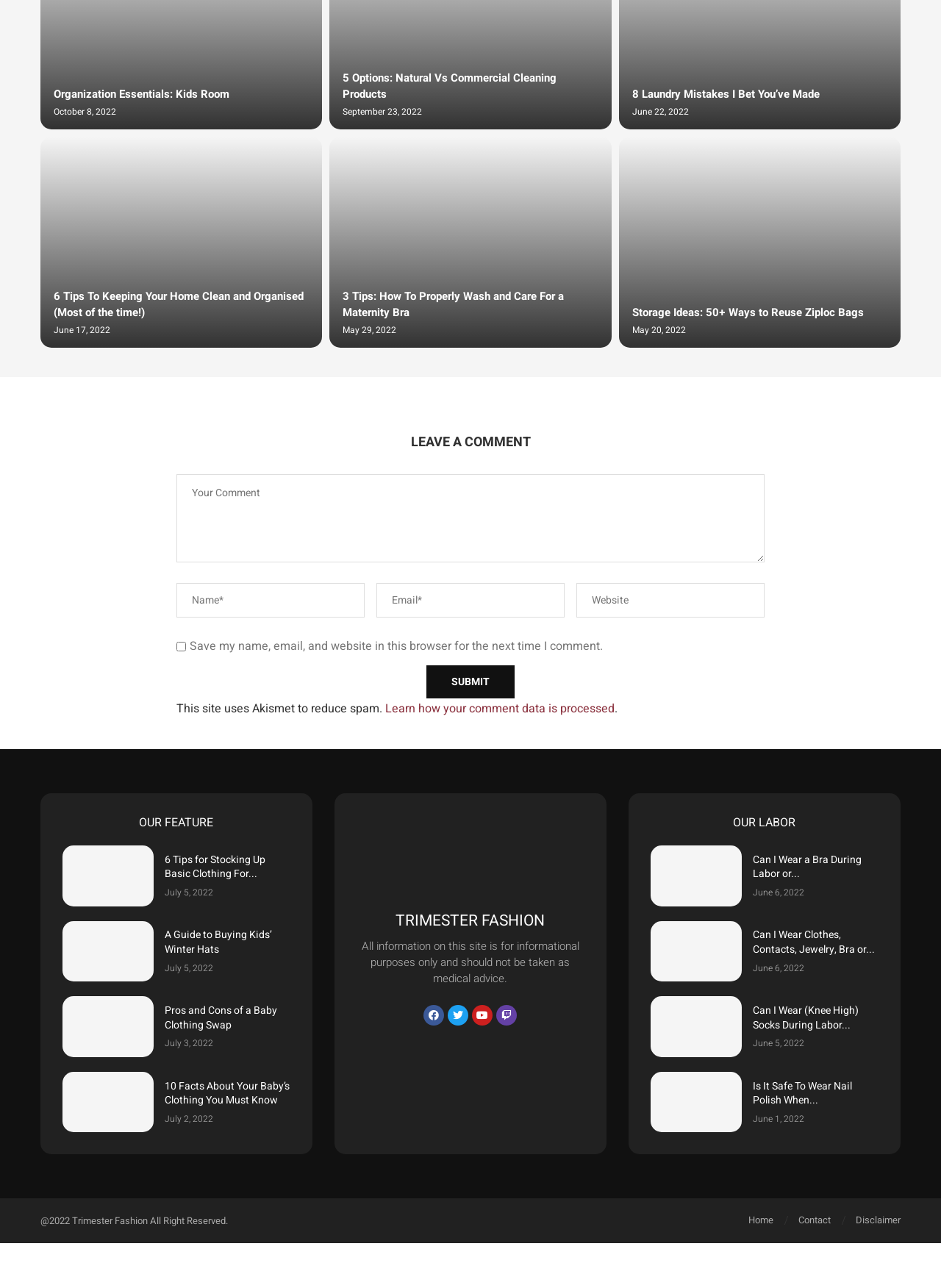Please locate the bounding box coordinates of the region I need to click to follow this instruction: "View the article '6 Tips for Stocking Up Basic Clothing For Your Kids'".

[0.066, 0.656, 0.163, 0.703]